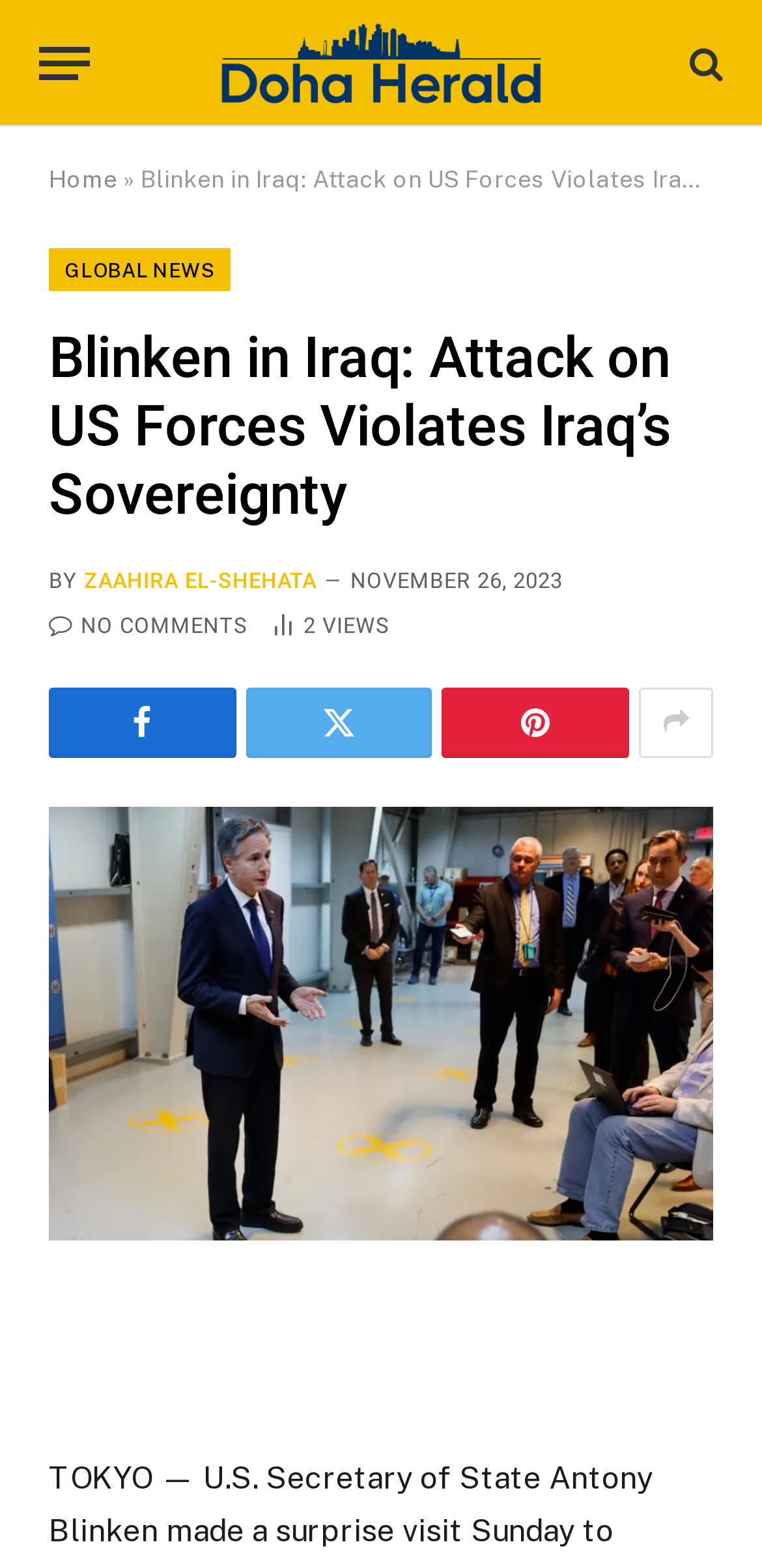What is the date of the article?
Kindly answer the question with as much detail as you can.

The date of the article is mentioned below the author's name, as 'NOVEMBER 26, 2023'.